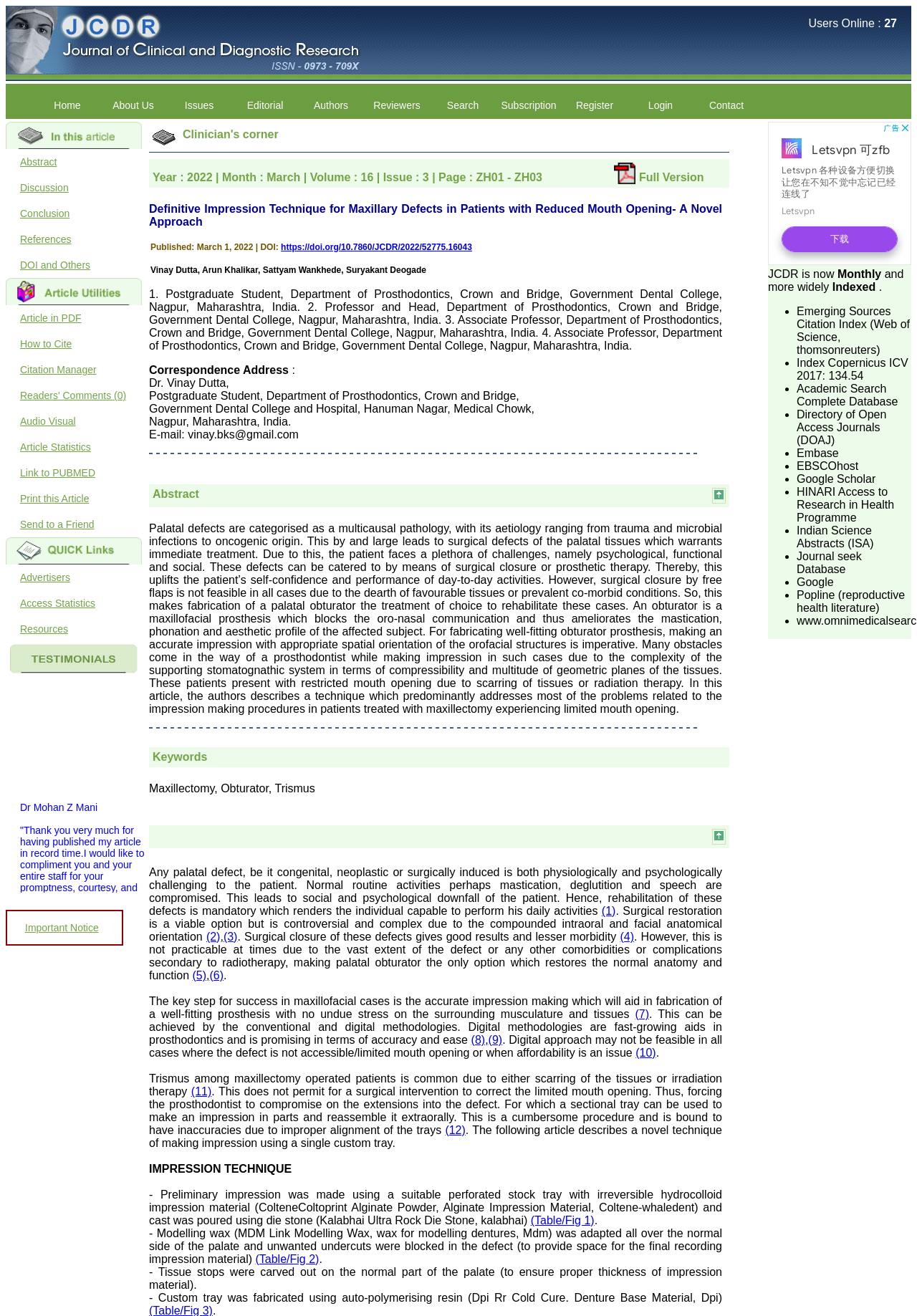What is the DOI of the article?
From the image, respond using a single word or phrase.

https://doi.org/10.7860/JCDR/2022/52775.16043